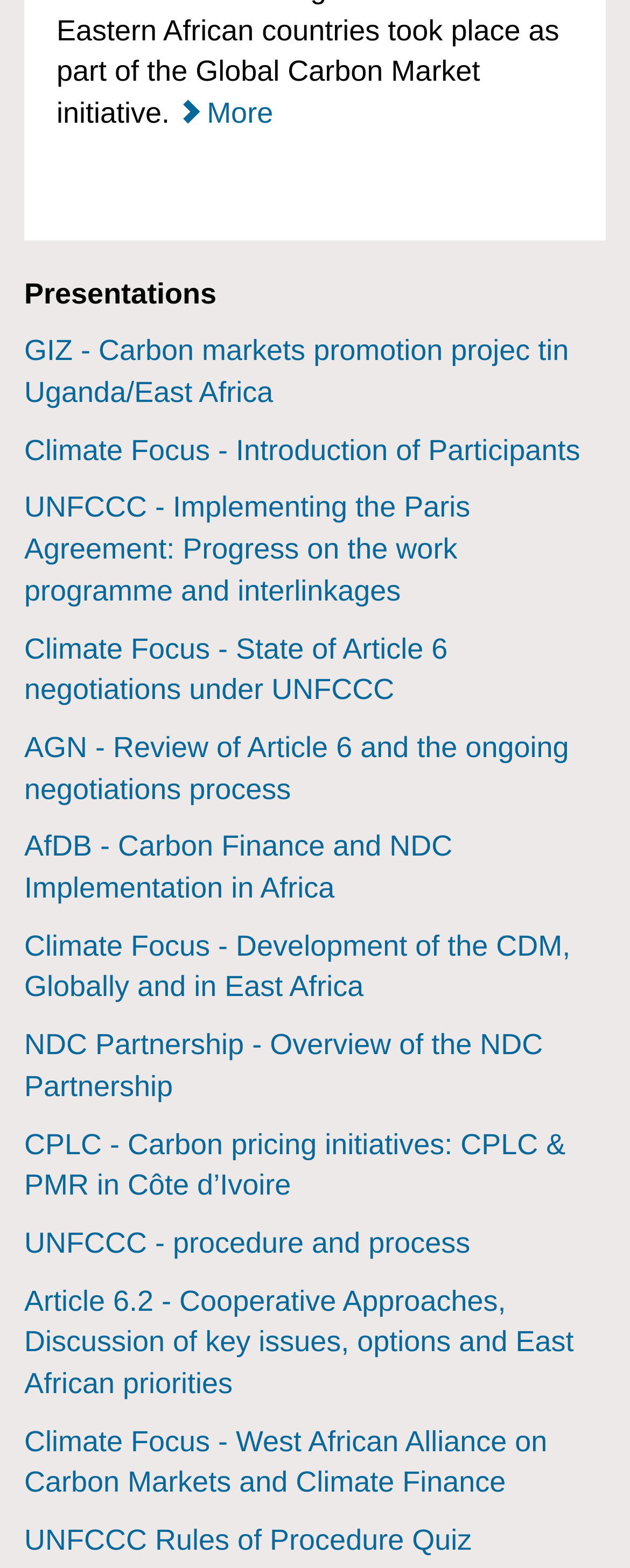Given the webpage screenshot, identify the bounding box of the UI element that matches this description: "More".

[0.323, 0.06, 0.433, 0.086]